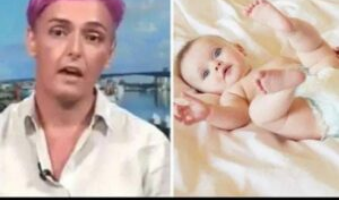Give a thorough explanation of the image.

The image features two distinct subjects side by side. On the left, a person with short purple hair is engaged in conversation, likely sharing insights on a relevant topic. Their expression suggests they are making a point or addressing a concern. The background includes a scenic view, indicating they might be participating in a televised discussion or an interview, perhaps related to parental advice or societal issues.

On the right, a serene image of a baby is captured, lying on a light-colored blanket. The baby, who appears happy and relaxed, is in a playful pose, with arms and legs raised, embodying innocence and the joy of early childhood. This juxtaposition may reflect a discussion about parenting and contemporary child-rearing practices, possibly pertaining to consent and autonomy in early life stages, as suggested by the accompanying title, "‘Relationship Expert’ Wants Parents To Get Baby’s Consent Before Changing A Nappy." This title hints at a provocative approach to parenting, sparking conversation about parental roles and children's rights from a young age.